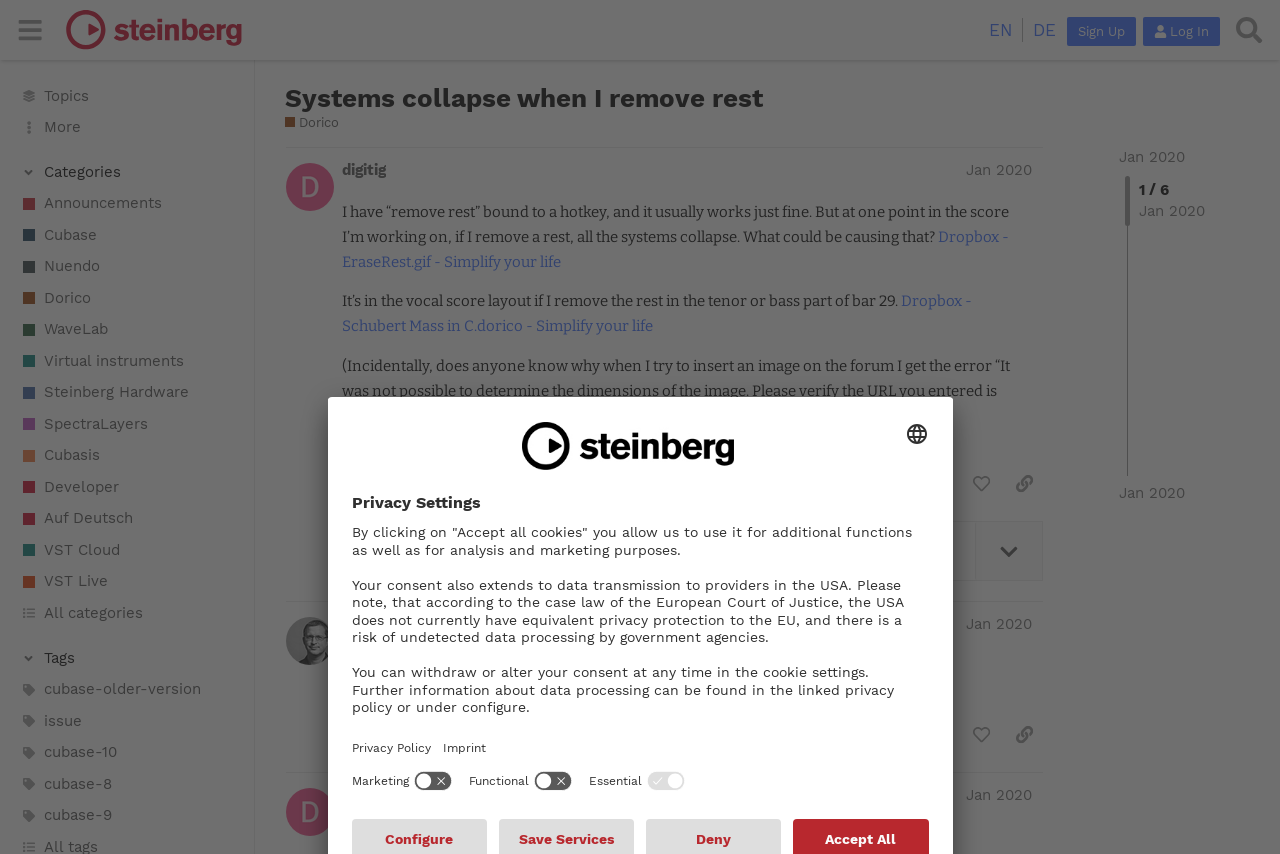Show the bounding box coordinates of the element that should be clicked to complete the task: "Learn more about Pharmaceutical market".

None